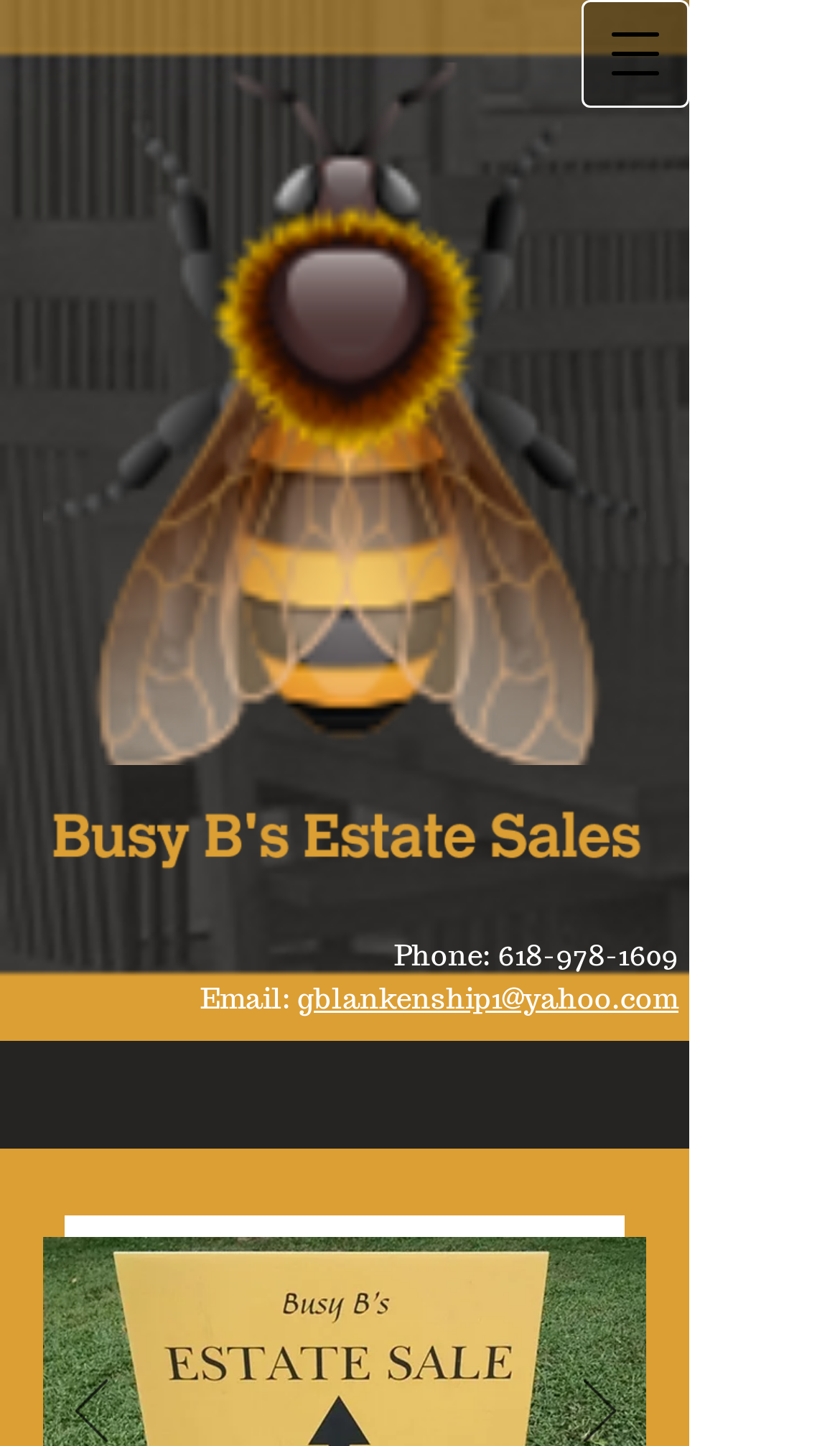What is the phone number provided?
Provide a concise answer using a single word or phrase based on the image.

618-978-1609